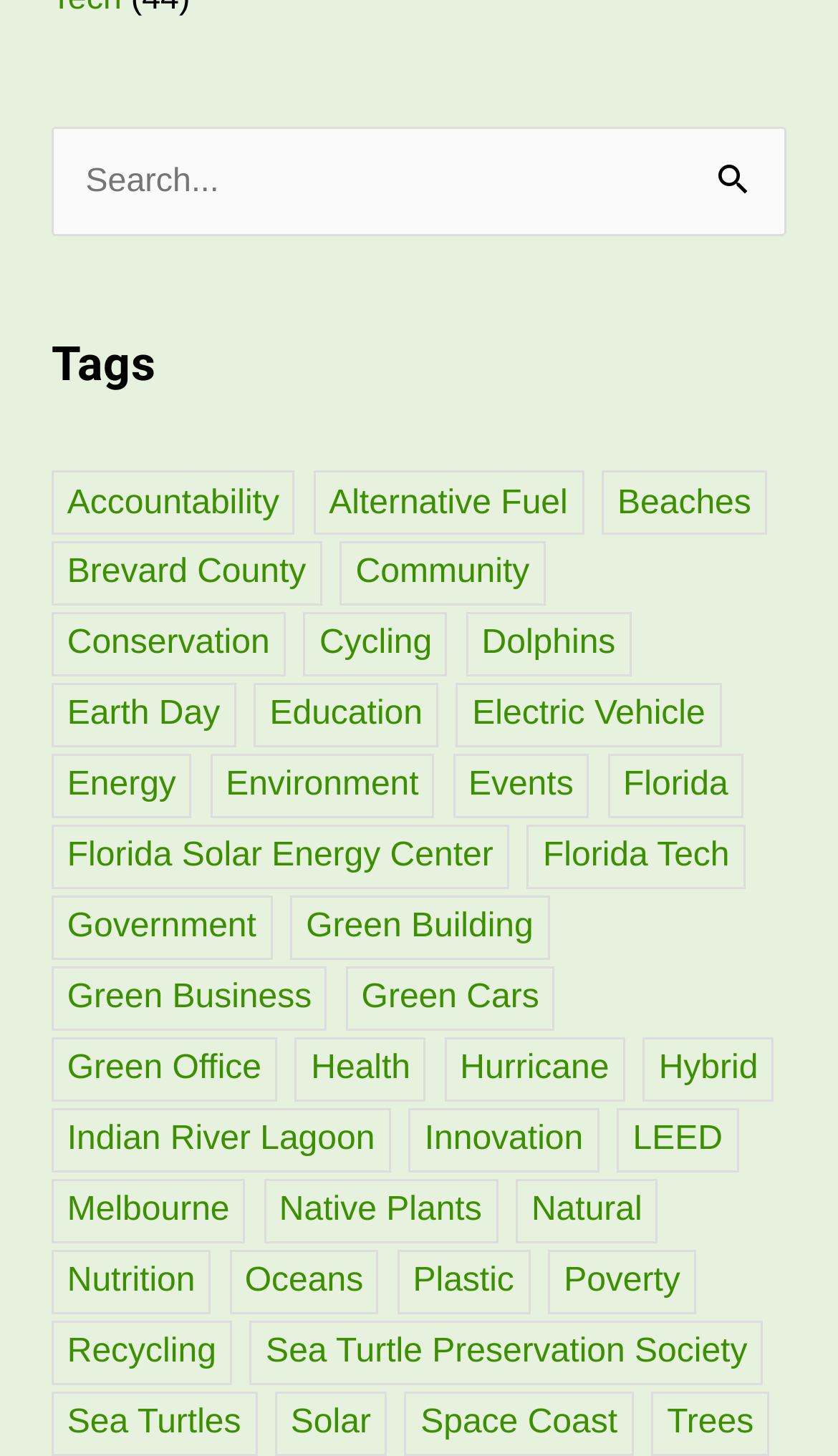Identify the bounding box coordinates for the element you need to click to achieve the following task: "Click on the 'Search' button". Provide the bounding box coordinates as four float numbers between 0 and 1, in the form [left, top, right, bottom].

[0.823, 0.086, 0.939, 0.147]